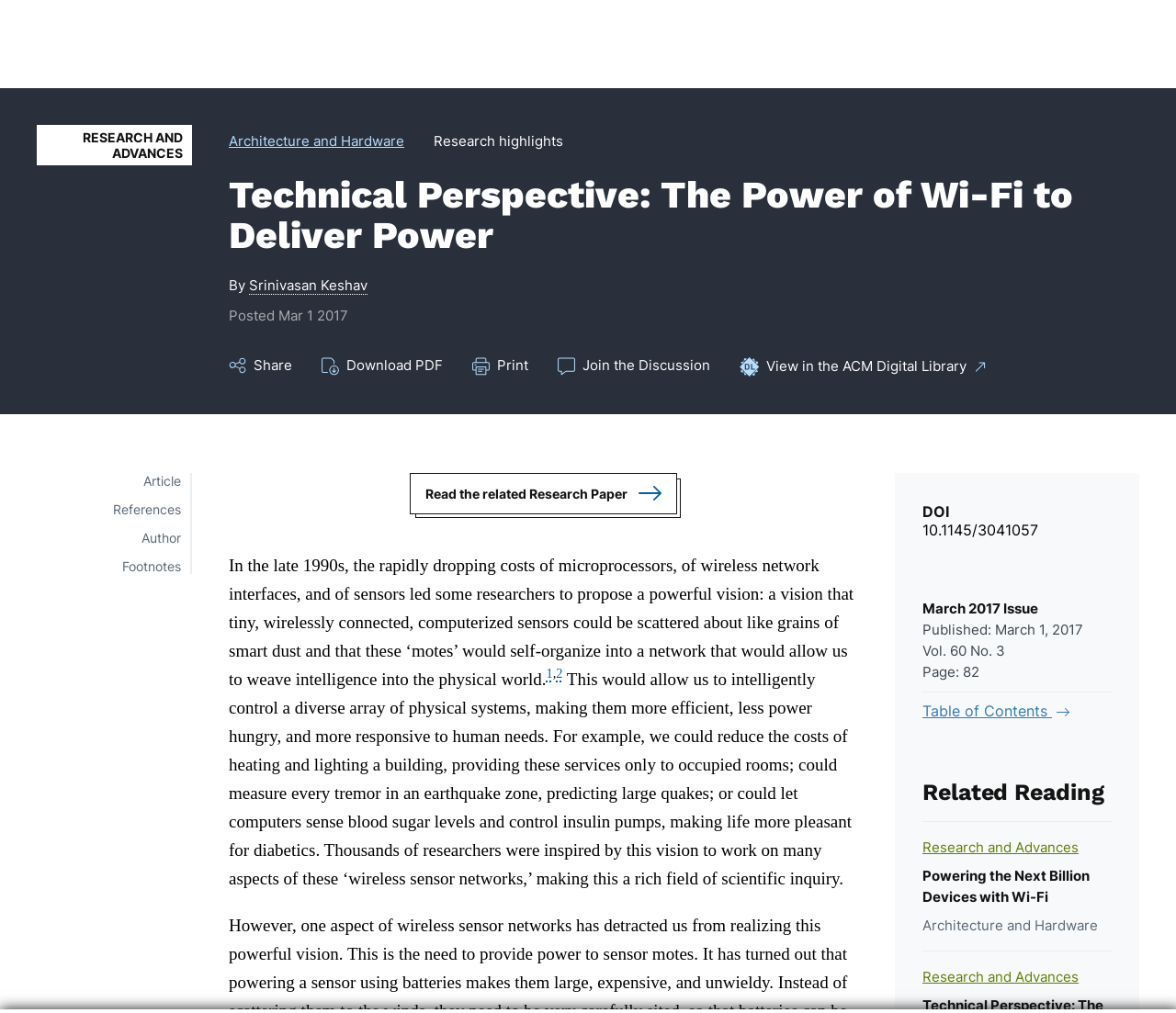In which issue of the journal was the article published?
Give a detailed response to the question by analyzing the screenshot.

I found the issue information by looking at the heading element with the text 'March 2017 Issue' which is a sub-element of the 'HeaderAsNonLandmark' element.